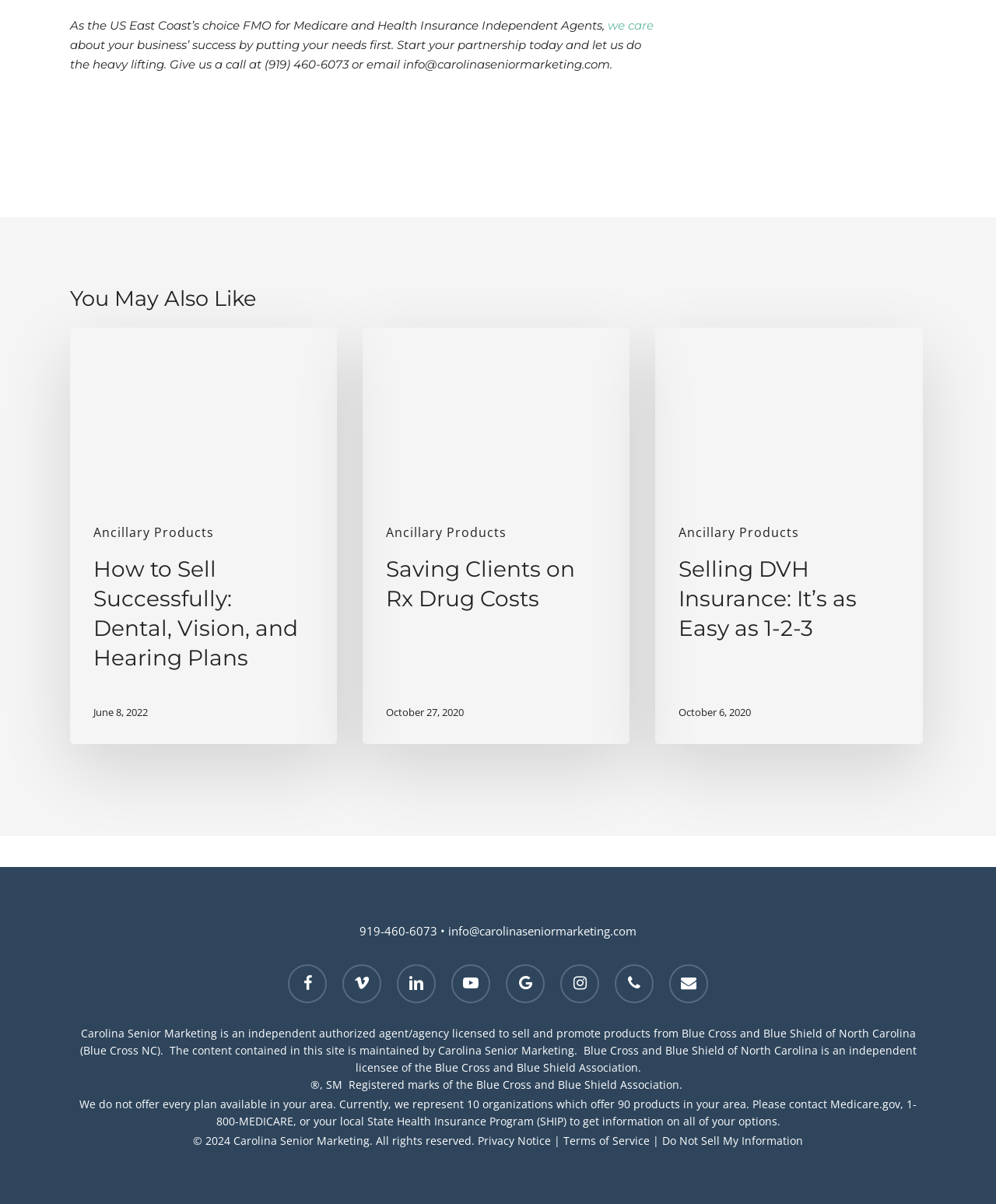Locate the bounding box coordinates of the element that should be clicked to fulfill the instruction: "Click the link to go back".

None